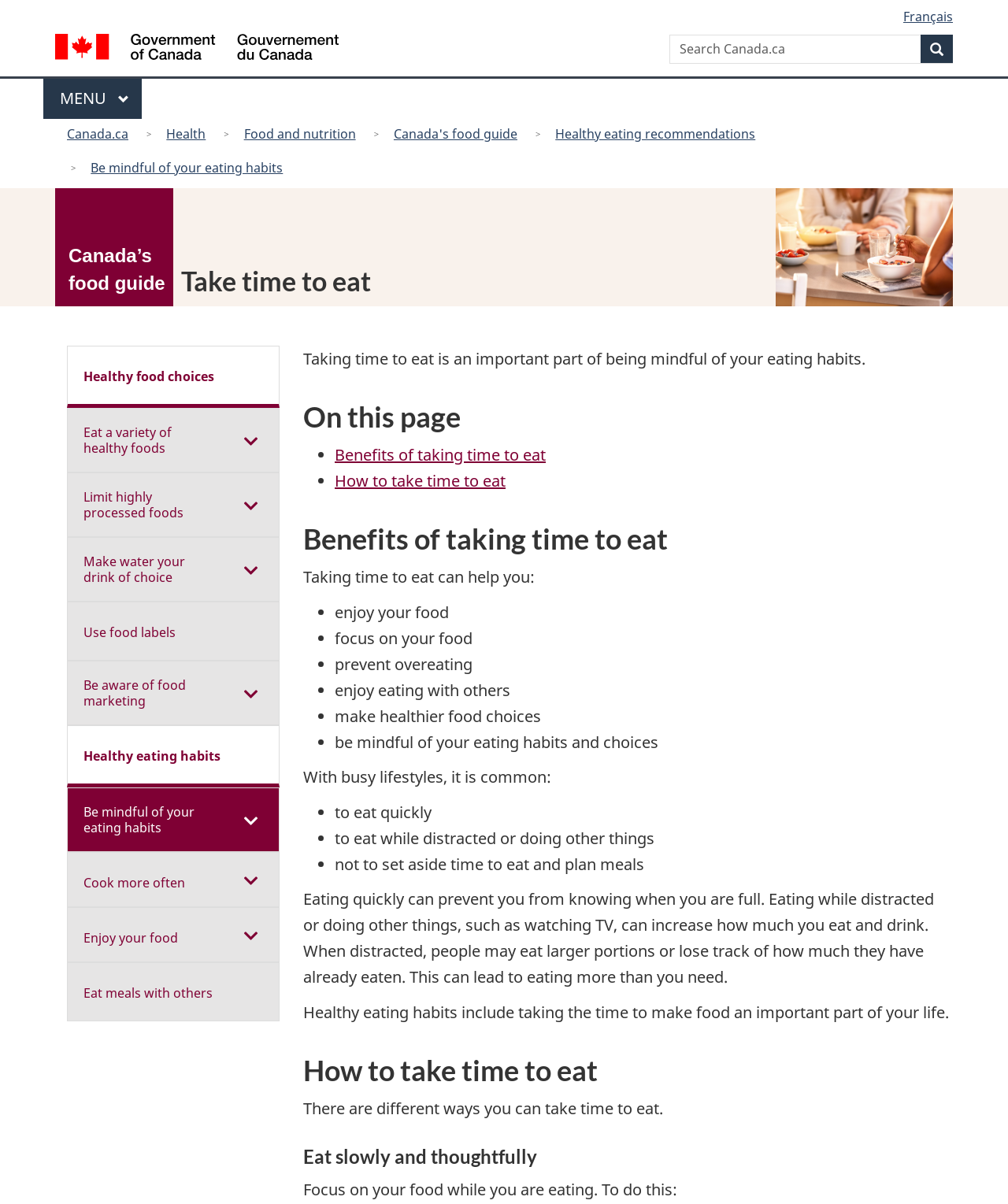Locate the bounding box coordinates of the area that needs to be clicked to fulfill the following instruction: "Go to Healthy eating recommendations". The coordinates should be in the format of four float numbers between 0 and 1, namely [left, top, right, bottom].

[0.543, 0.101, 0.757, 0.122]